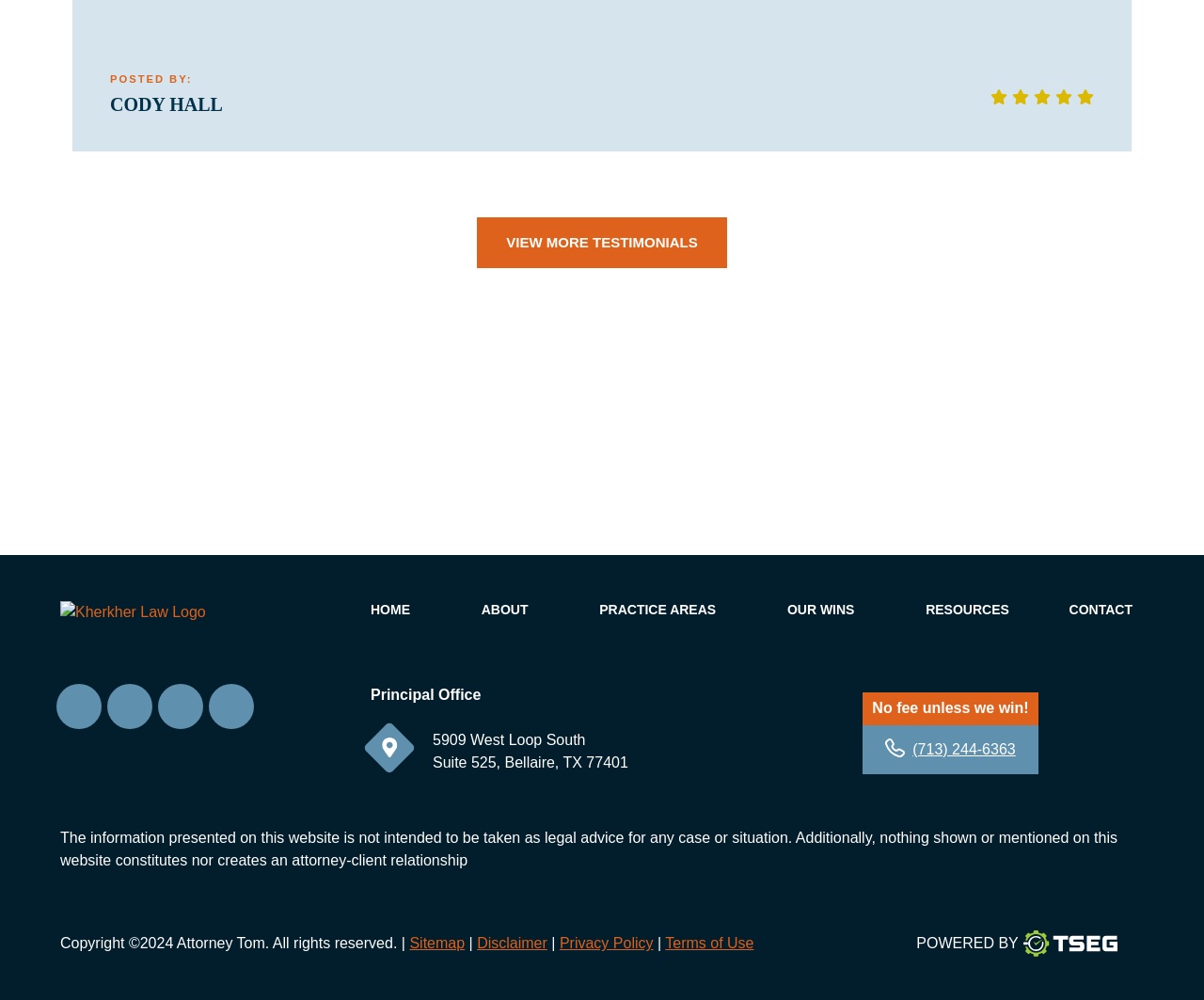Find the UI element described as: "(713) 244-6363" and predict its bounding box coordinates. Ensure the coordinates are four float numbers between 0 and 1, [left, top, right, bottom].

[0.758, 0.741, 0.844, 0.757]